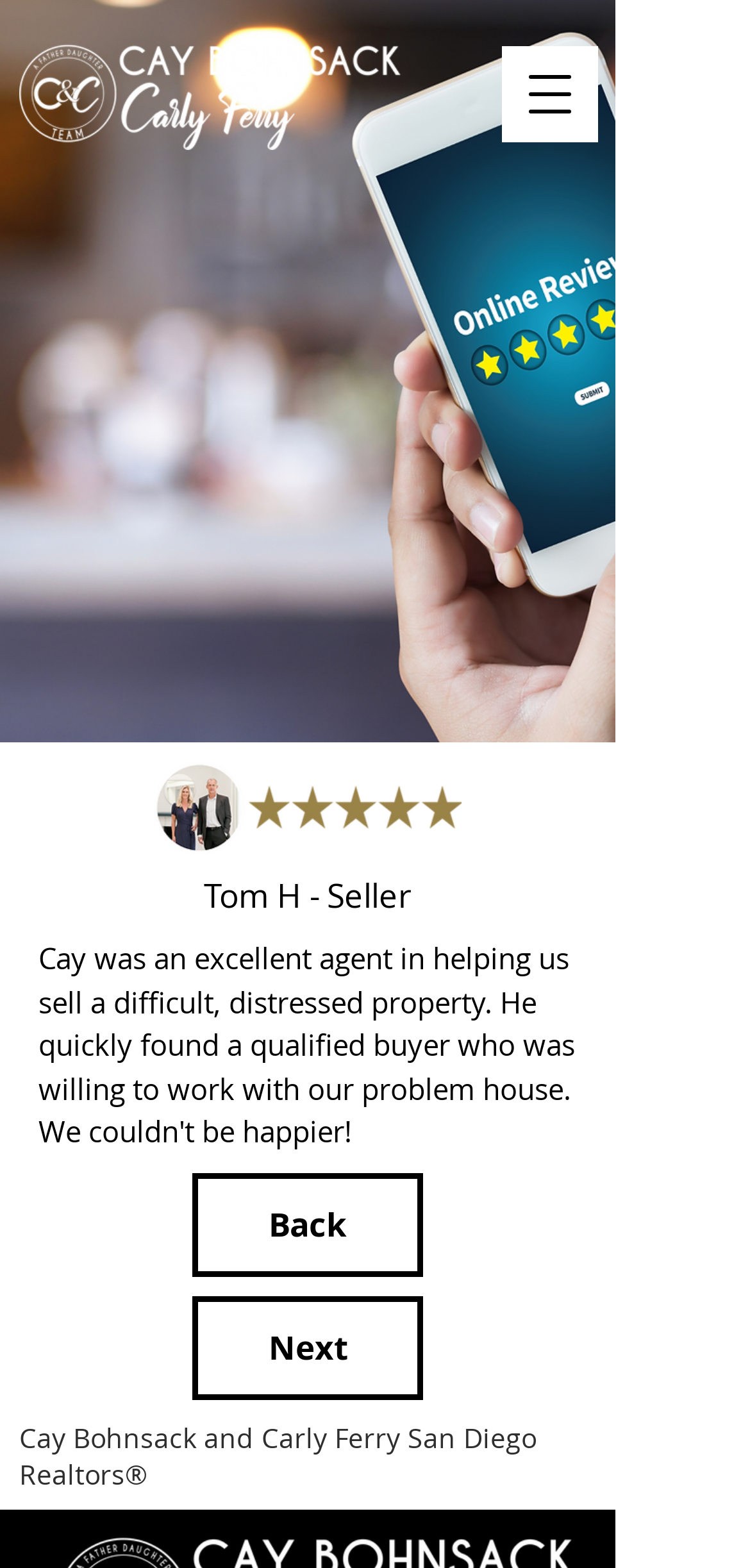Write an elaborate caption that captures the essence of the webpage.

The webpage is about Cay Bohnsack and Carly Ferry, top real estate agents in the greater San Diego area. At the top right corner, there is a button to open a navigation menu. The main content area takes up most of the page, spanning from the top to the bottom. 

In the main area, there is an image showcasing a 5-star review for Cay and Carly, positioned roughly in the middle of the page. Above the image, there is a heading that reads "Tom H - Seller". Below the image, there are two buttons, "Back" and "Next", placed side by side. 

At the very bottom of the page, there is a line of text that reads "Cay Bohnsack and Carly Ferry San Diego Realtors®", which is likely a footer or a signature.